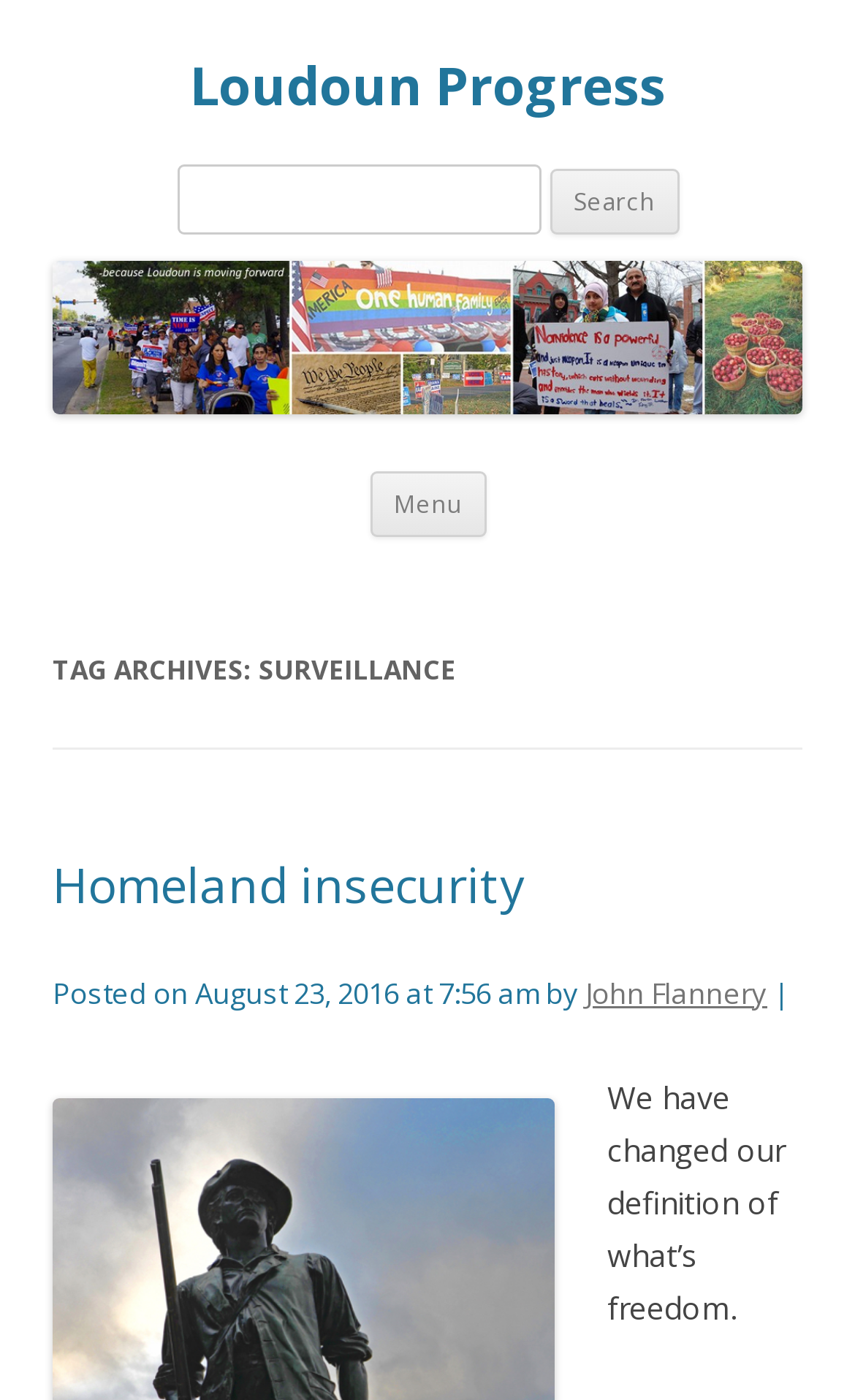Reply to the question with a single word or phrase:
What is the title of the first article?

Homeland insecurity